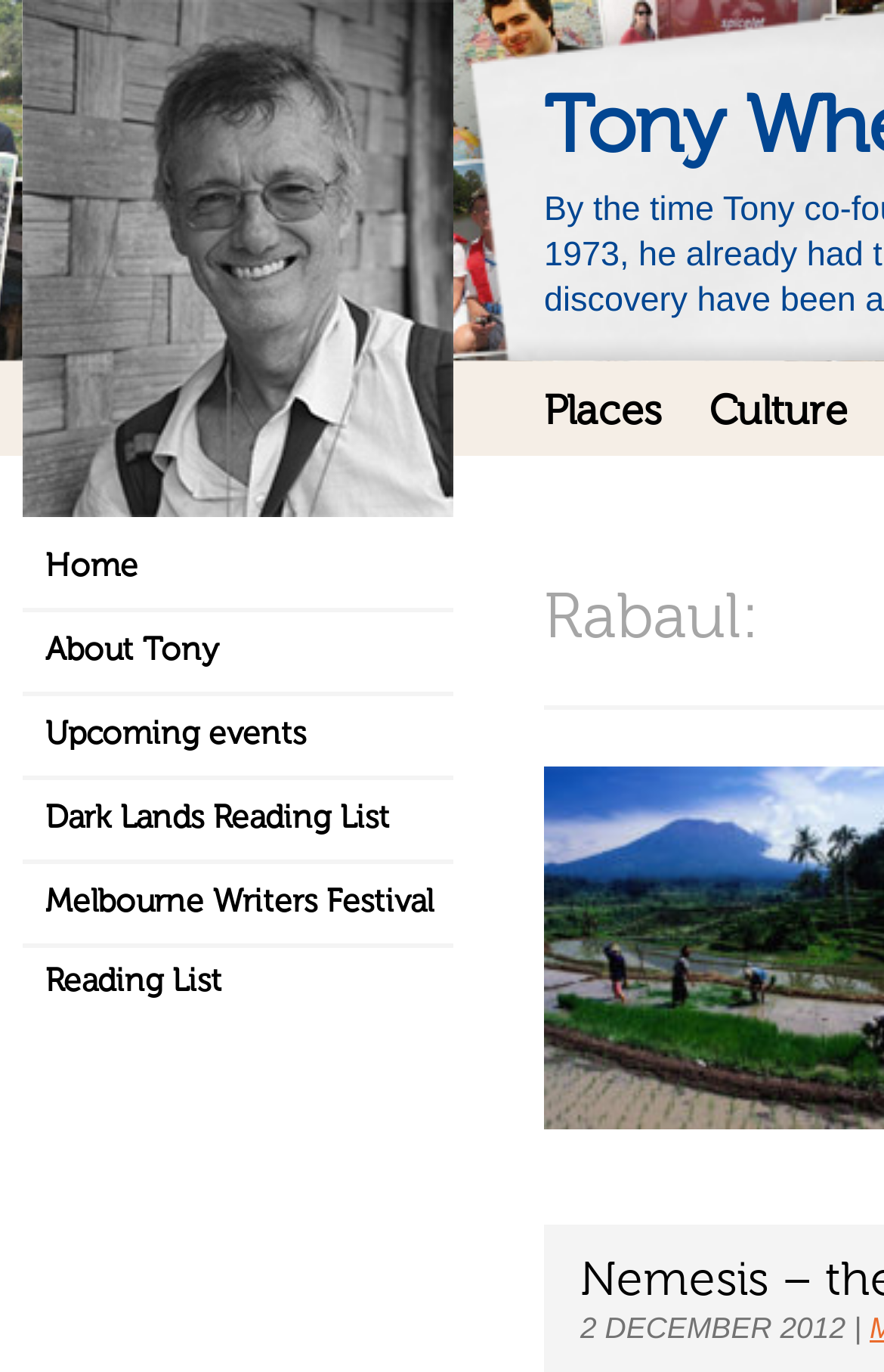What is the first item in the sidebar menu?
Answer briefly with a single word or phrase based on the image.

Home